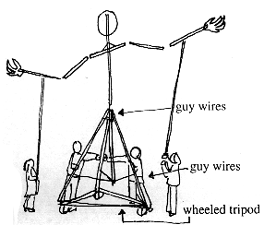How many people are interacting with the puppet?
Using the image, provide a concise answer in one word or a short phrase.

Four